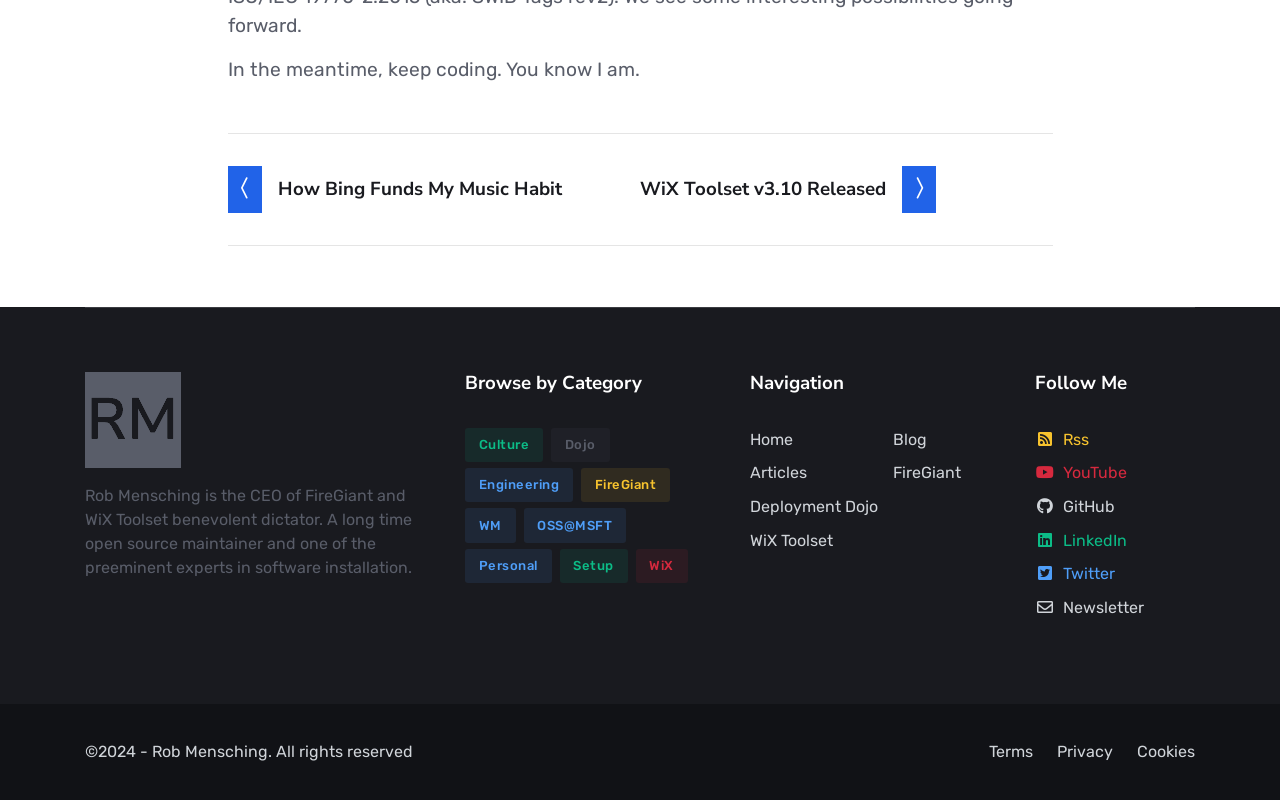Identify and provide the bounding box coordinates of the UI element described: "Deployment Dojo". The coordinates should be formatted as [left, top, right, bottom], with each number being a float between 0 and 1.

[0.586, 0.613, 0.762, 0.655]